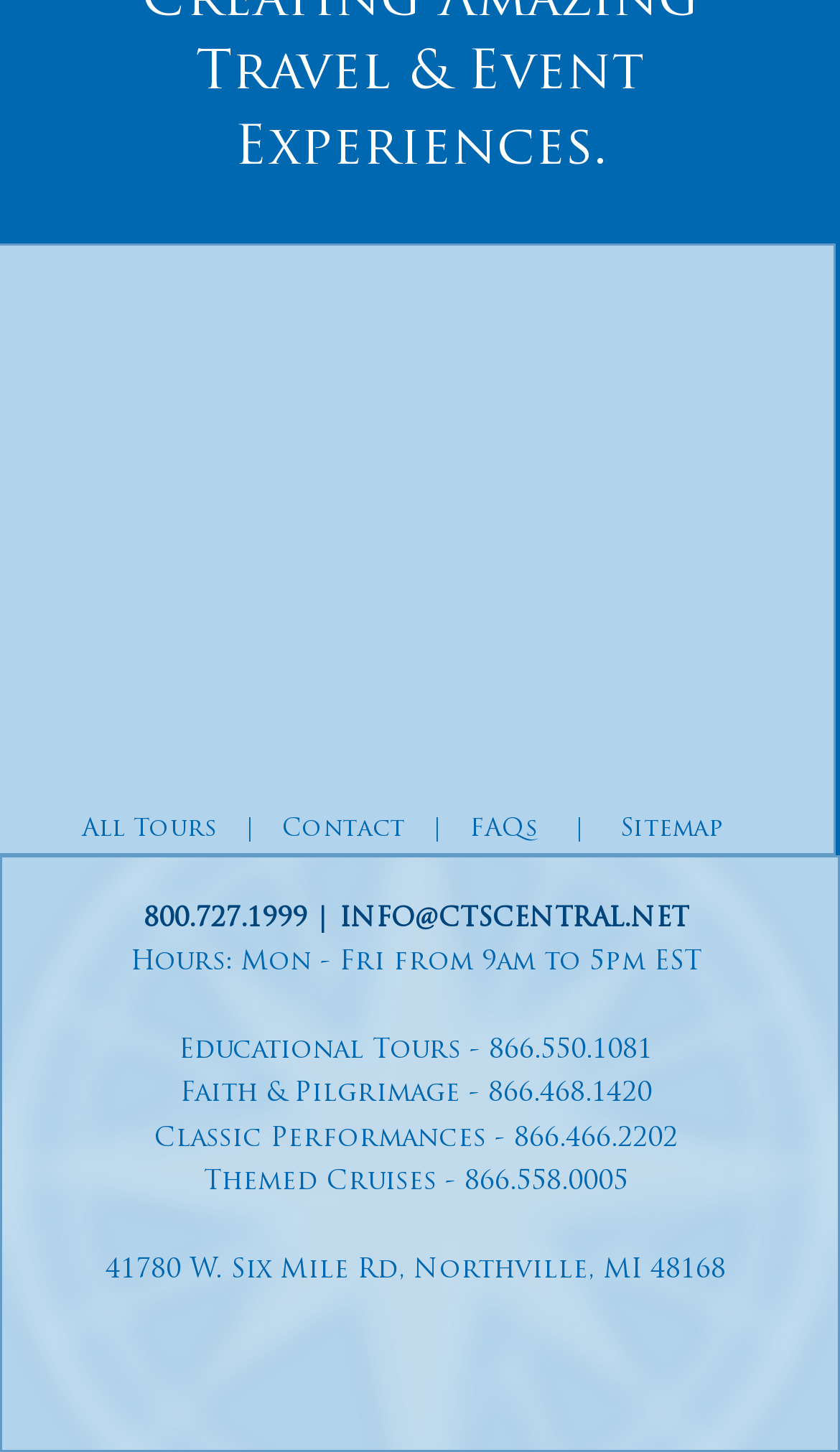What is the name of the company?
Please provide a comprehensive answer based on the information in the image.

I found the company name by looking at the image element that contains the text 'Corporate Travel CTS Logo'. This image element is located near the top of the page, and it appears to be the company's logo.